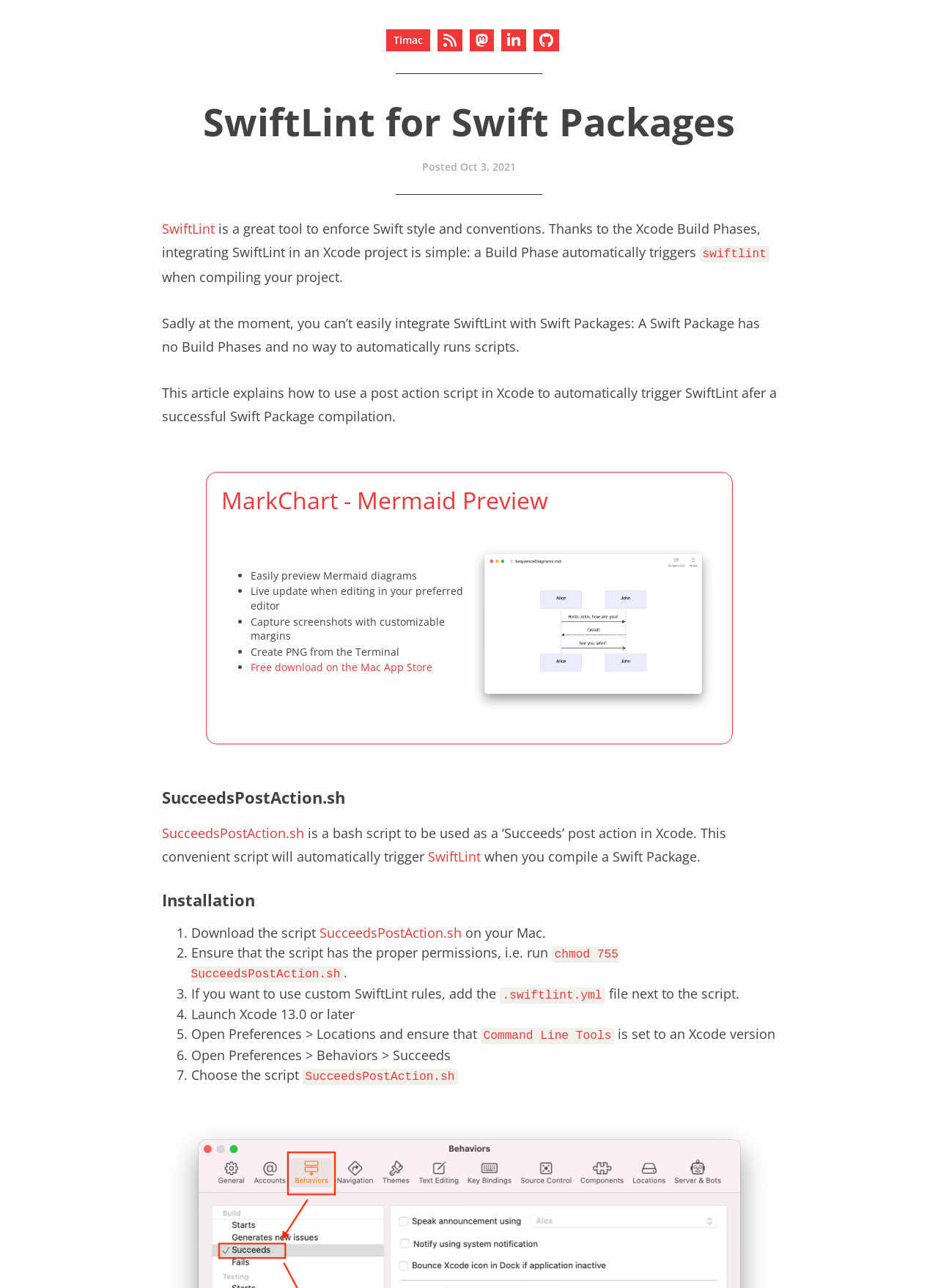Show the bounding box coordinates for the element that needs to be clicked to execute the following instruction: "Learn how to use SwiftLint with Swift Packages". Provide the coordinates in the form of four float numbers between 0 and 1, i.e., [left, top, right, bottom].

[0.172, 0.298, 0.828, 0.33]